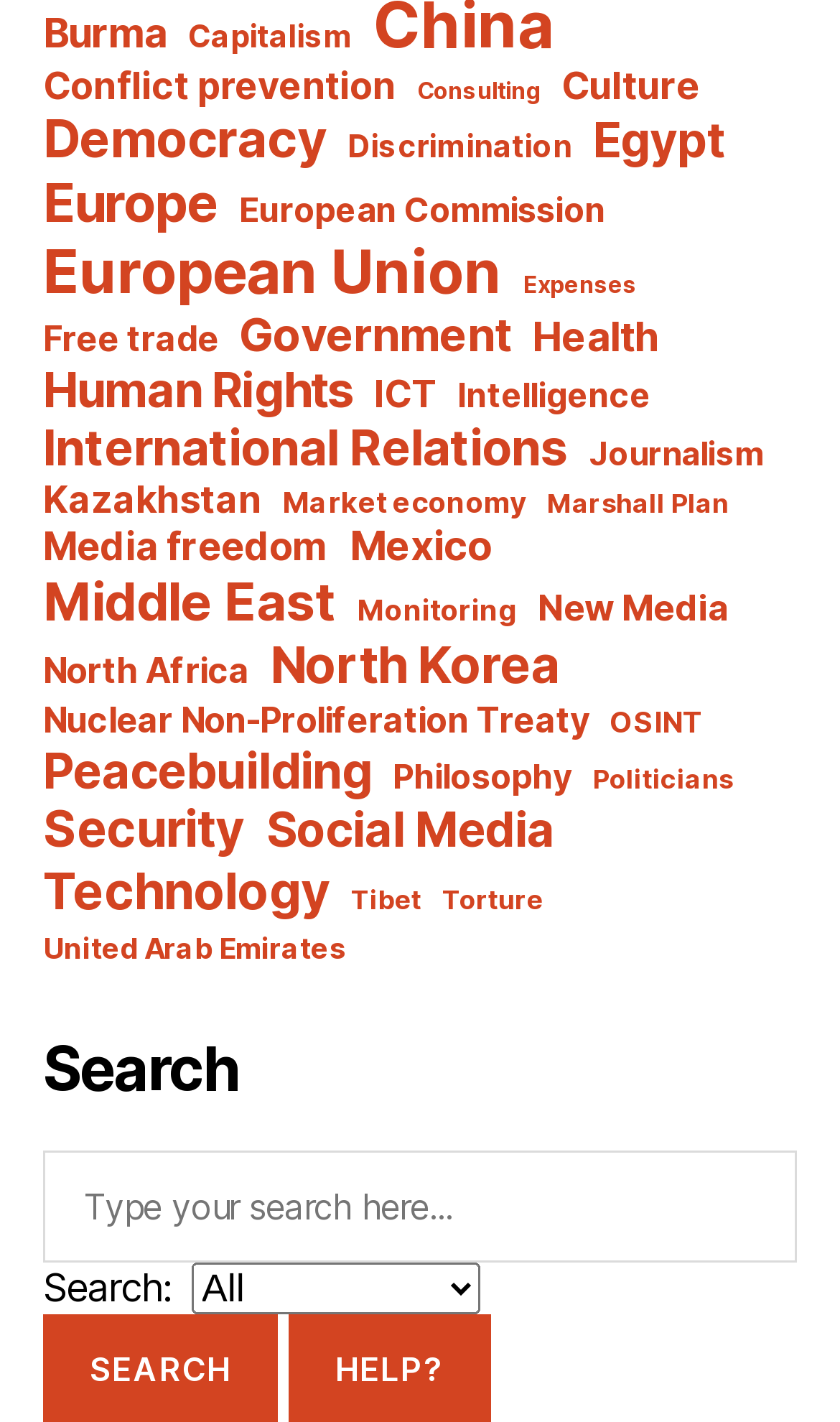Please determine the bounding box coordinates of the element to click in order to execute the following instruction: "Search for something". The coordinates should be four float numbers between 0 and 1, specified as [left, top, right, bottom].

[0.051, 0.81, 0.949, 0.888]